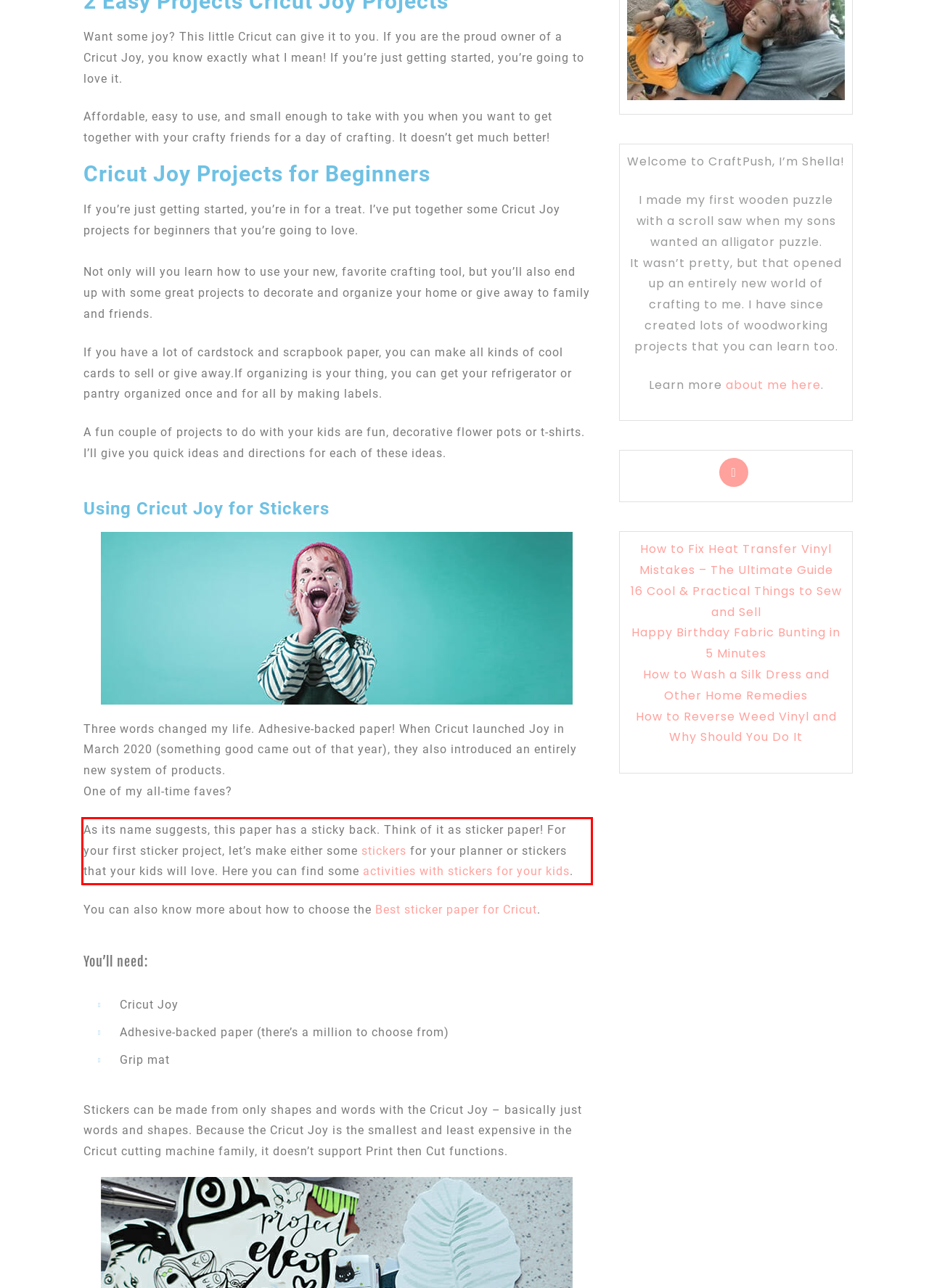Identify the text inside the red bounding box on the provided webpage screenshot by performing OCR.

As its name suggests, this paper has a sticky back. Think of it as sticker paper! For your first sticker project, let’s make either some stickers for your planner or stickers that your kids will love. Here you can find some activities with stickers for your kids.